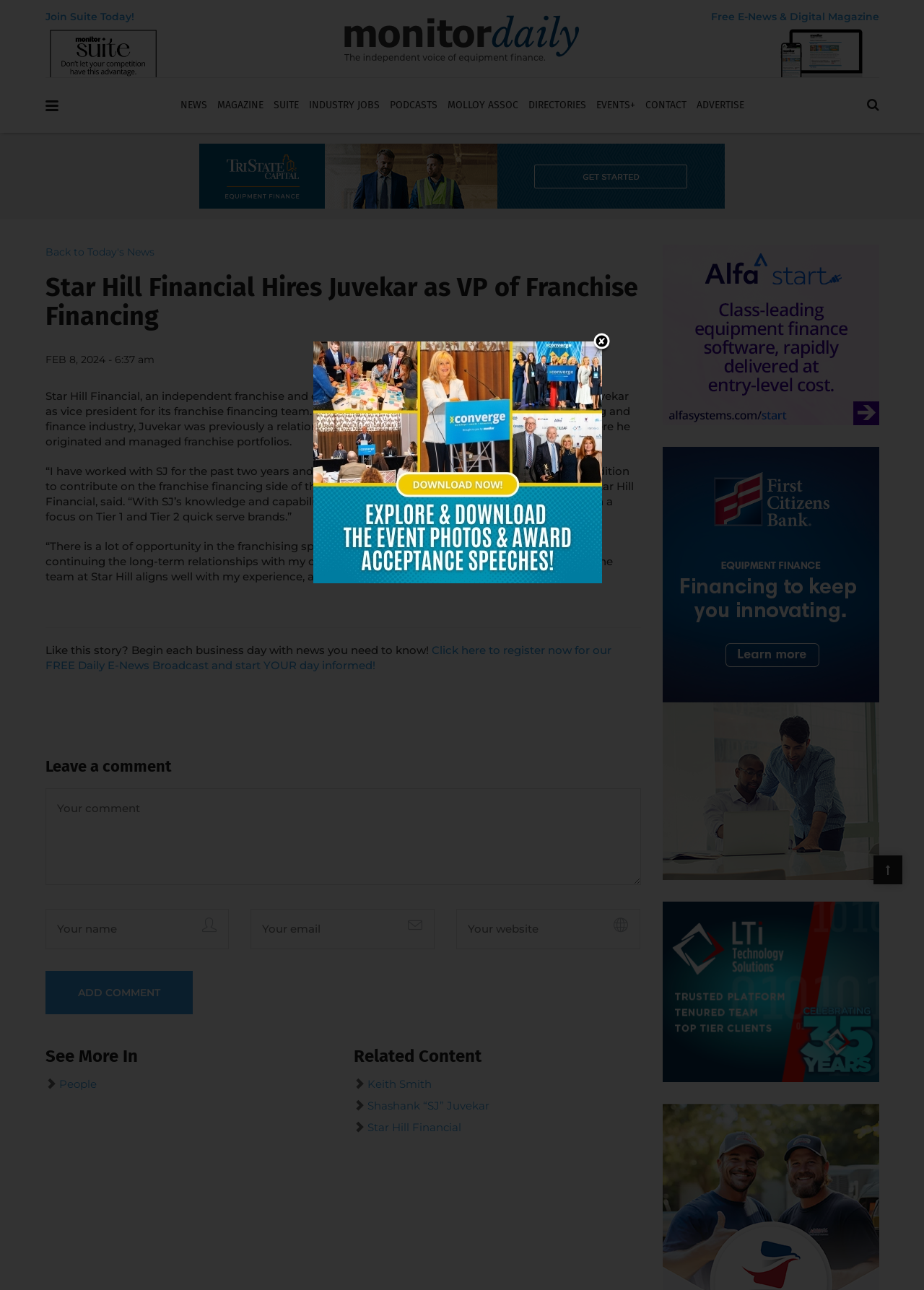What is the purpose of the 'Leave a comment' section?
Provide a short answer using one word or a brief phrase based on the image.

To allow users to comment on the article